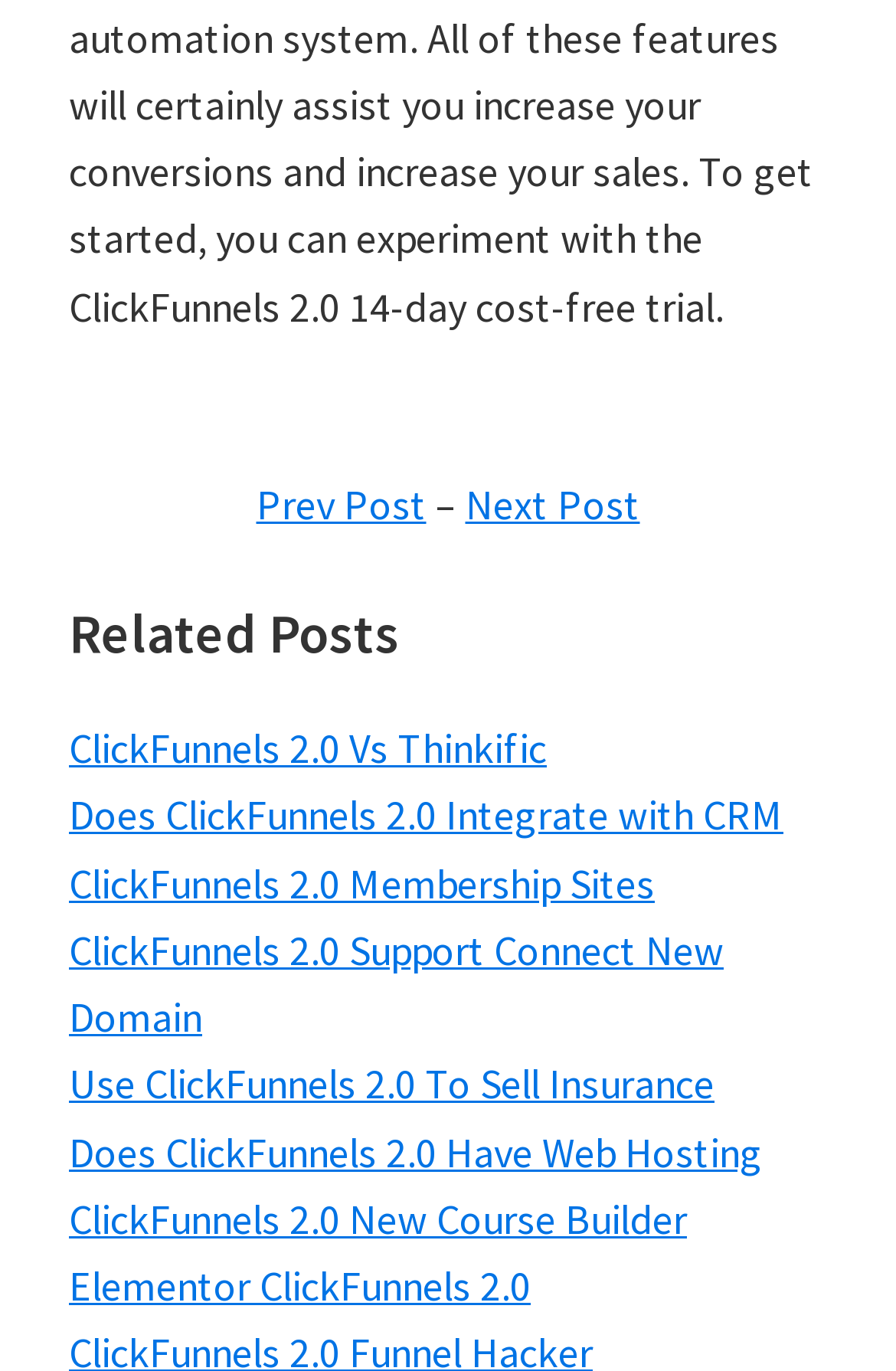With reference to the image, please provide a detailed answer to the following question: How many links are there below 'Related Posts'?

There are 8 links below 'Related Posts', which can be counted by examining the link elements with IDs 247 to 254.